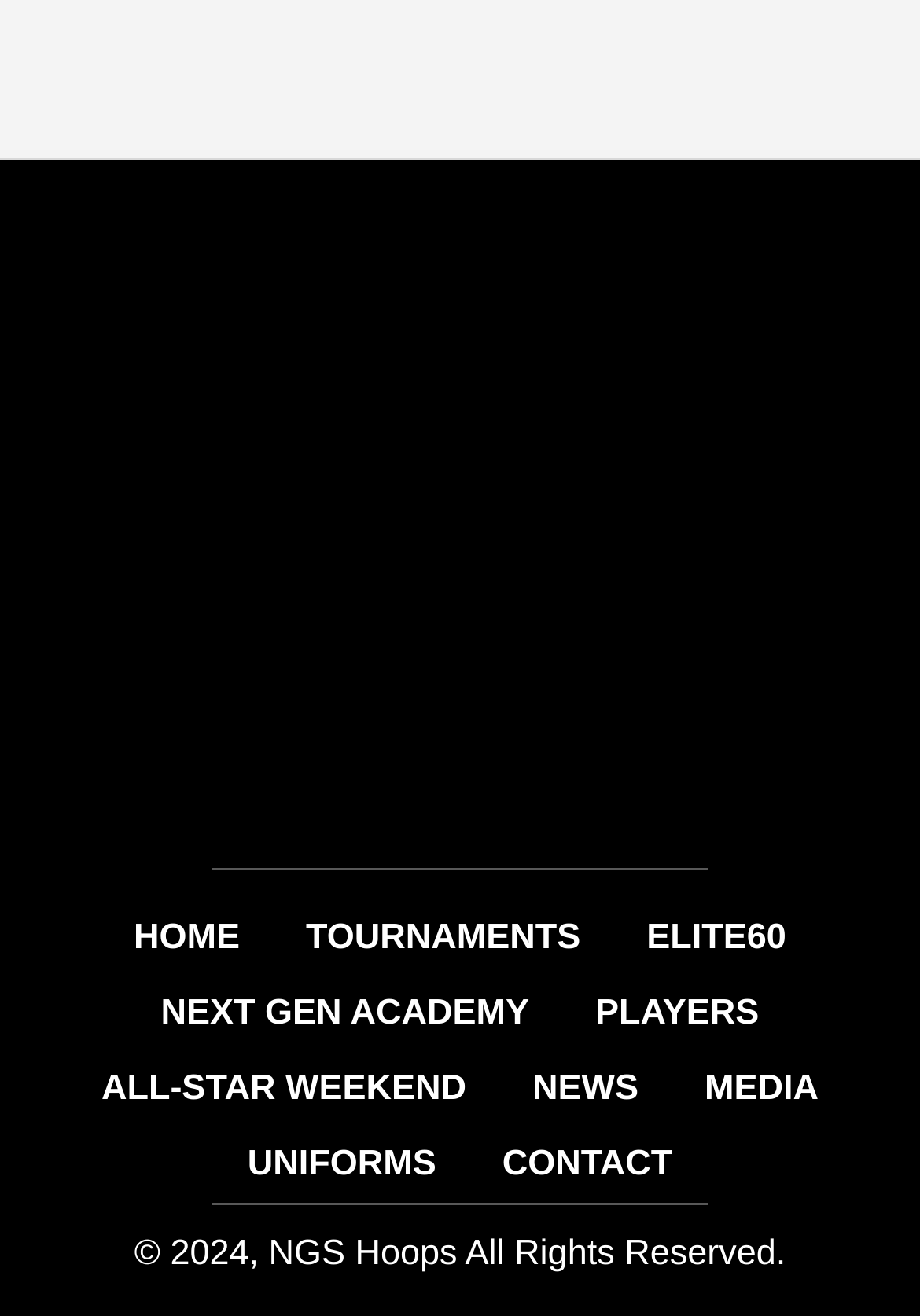Could you indicate the bounding box coordinates of the region to click in order to complete this instruction: "contact us".

[0.51, 0.856, 0.767, 0.914]